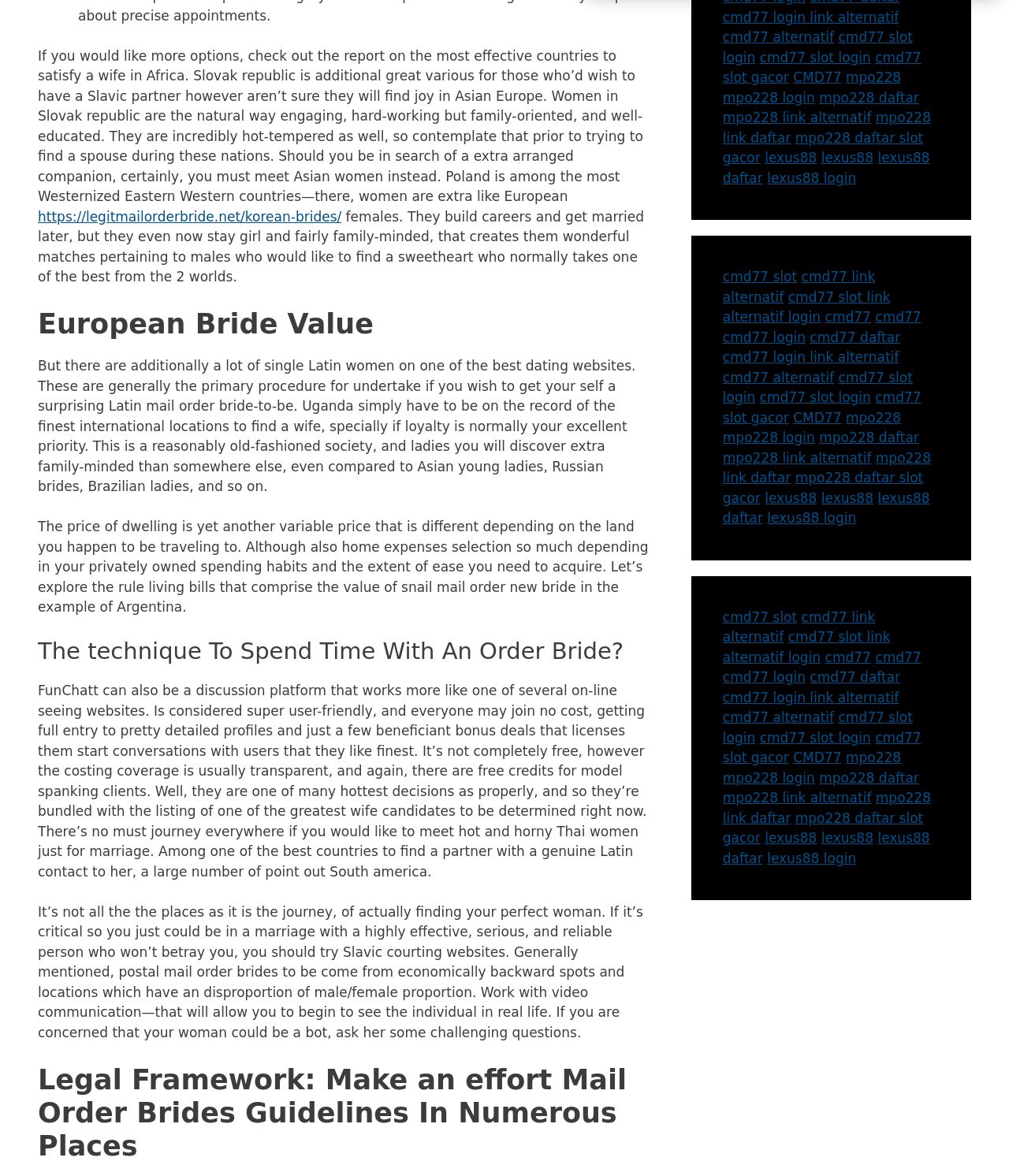Please reply to the following question with a single word or a short phrase:
What is the cost of living in Argentina?

Variable